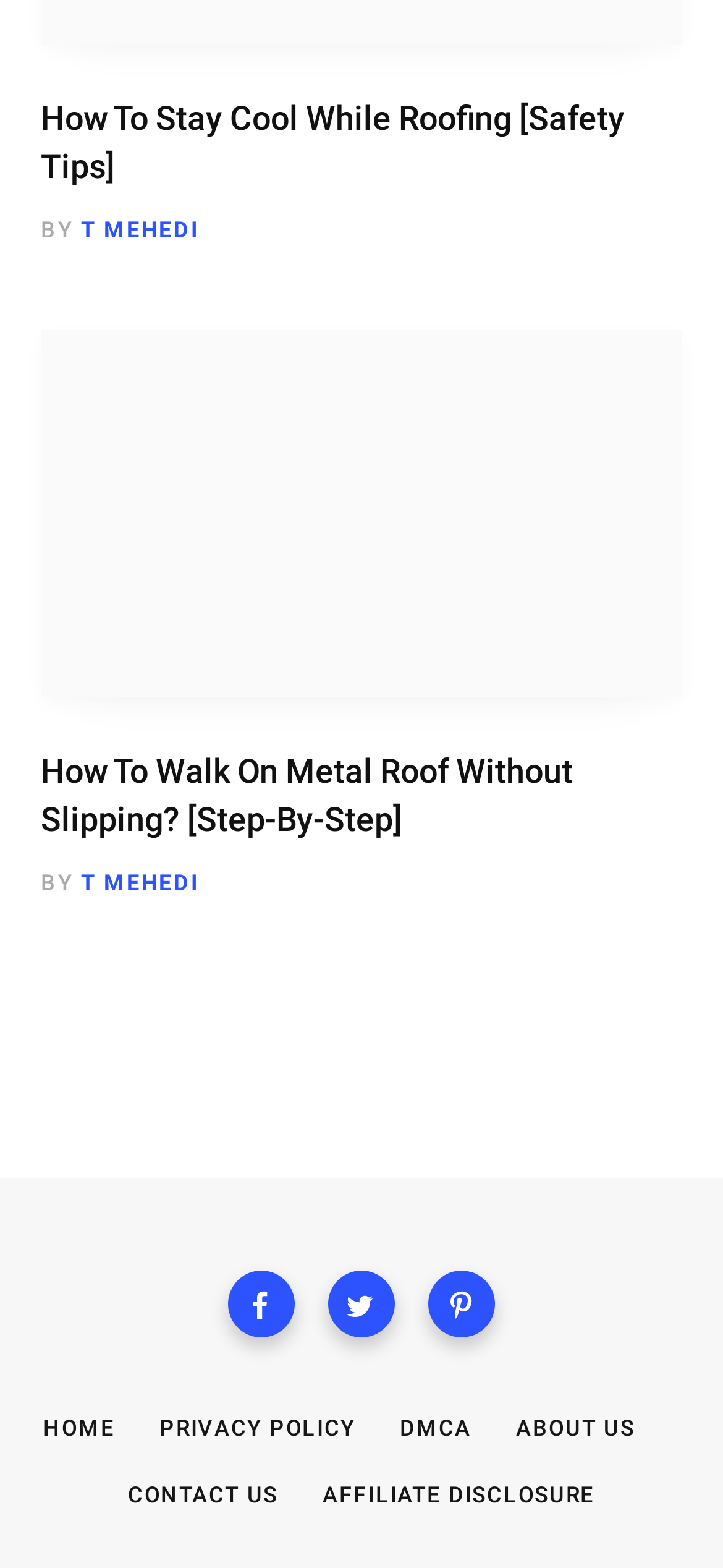Who is the author of the second article?
From the screenshot, supply a one-word or short-phrase answer.

T MEHEDI